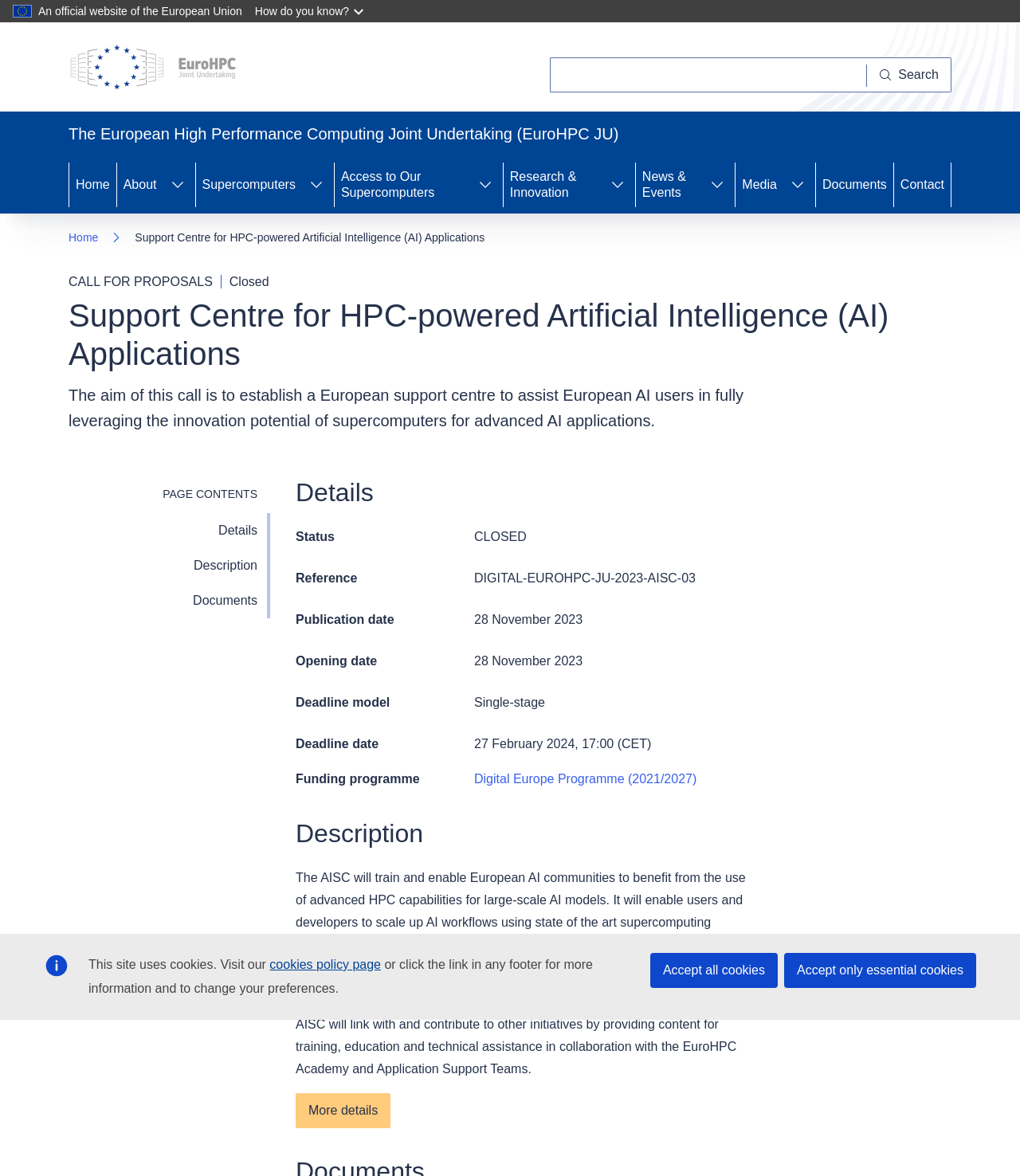Write an exhaustive caption that covers the webpage's main aspects.

The webpage is about the European High Performance Computing Joint Undertaking (EuroHPC JU) and specifically focuses on a call for proposals for a support centre for HPC-powered artificial intelligence (AI) applications. 

At the top of the page, there is a navigation menu with links to the home page, about, supercomputers, access to supercomputers, research and innovation, news and events, media, documents, and contact. Below this, there is a search bar and a logo of the European High Performance Computing Joint Undertaking (EuroHPC JU).

On the left side of the page, there is a section that displays the site navigation, including links to the home page, about, supercomputers, and other pages. 

The main content of the page is divided into sections. The first section is a heading that reads "Support Centre for HPC-powered Artificial Intelligence (AI) Applications". Below this, there is a paragraph that explains the aim of the call, which is to establish a European support centre to assist European AI users in fully leveraging the innovation potential of supercomputers for advanced AI applications.

The next section is a table of contents that lists the page contents, including details, description, and documents. 

The details section is further divided into sub-sections, including status, reference, publication date, opening date, deadline model, and deadline date. Each sub-section contains specific information about the call for proposals.

There are also links to related pages and a section that displays the page contents again. At the bottom of the page, there is a section that mentions the use of cookies on the site and provides links to the cookies policy page and options to accept or decline cookies.